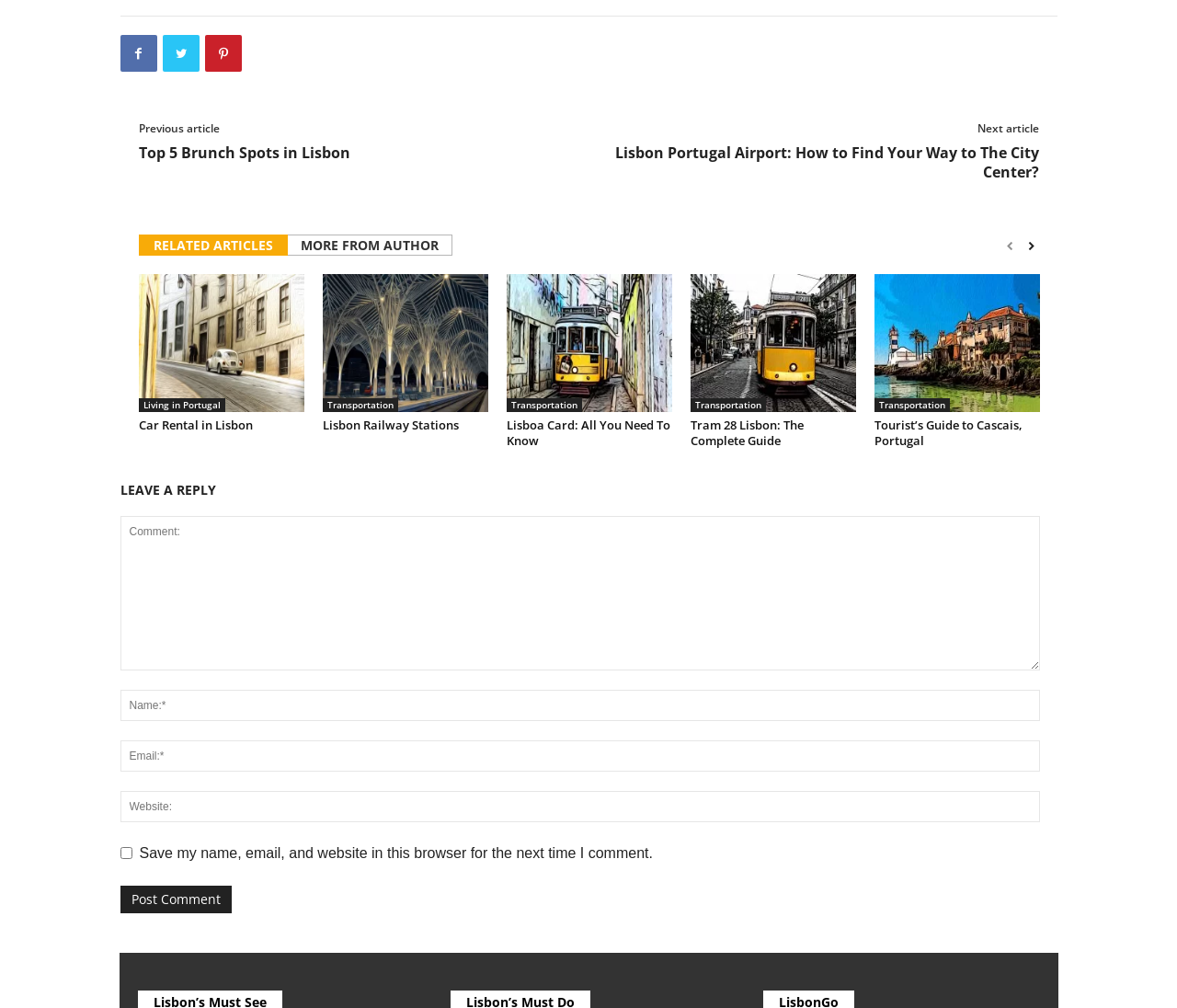What is the purpose of the 'Comment:' textbox?
Look at the screenshot and respond with a single word or phrase.

To leave a reply